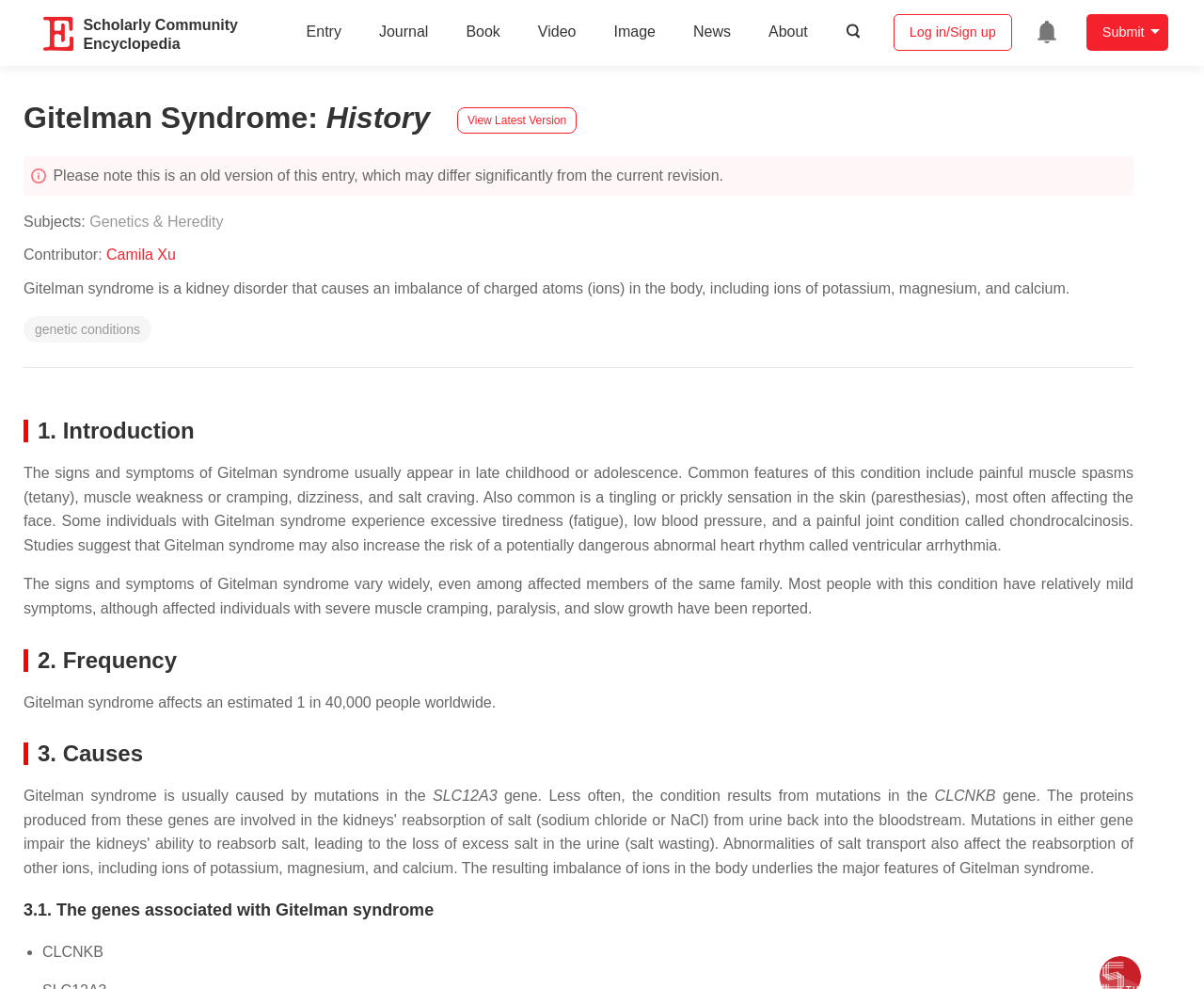Determine the bounding box coordinates for the UI element described. Format the coordinates as (top-left x, top-left y, bottom-right x, bottom-right y) and ensure all values are between 0 and 1. Element description: parent_node: Entry name="header_basic_keyword" placeholder="Search…"

[0.73, 0.014, 0.811, 0.051]